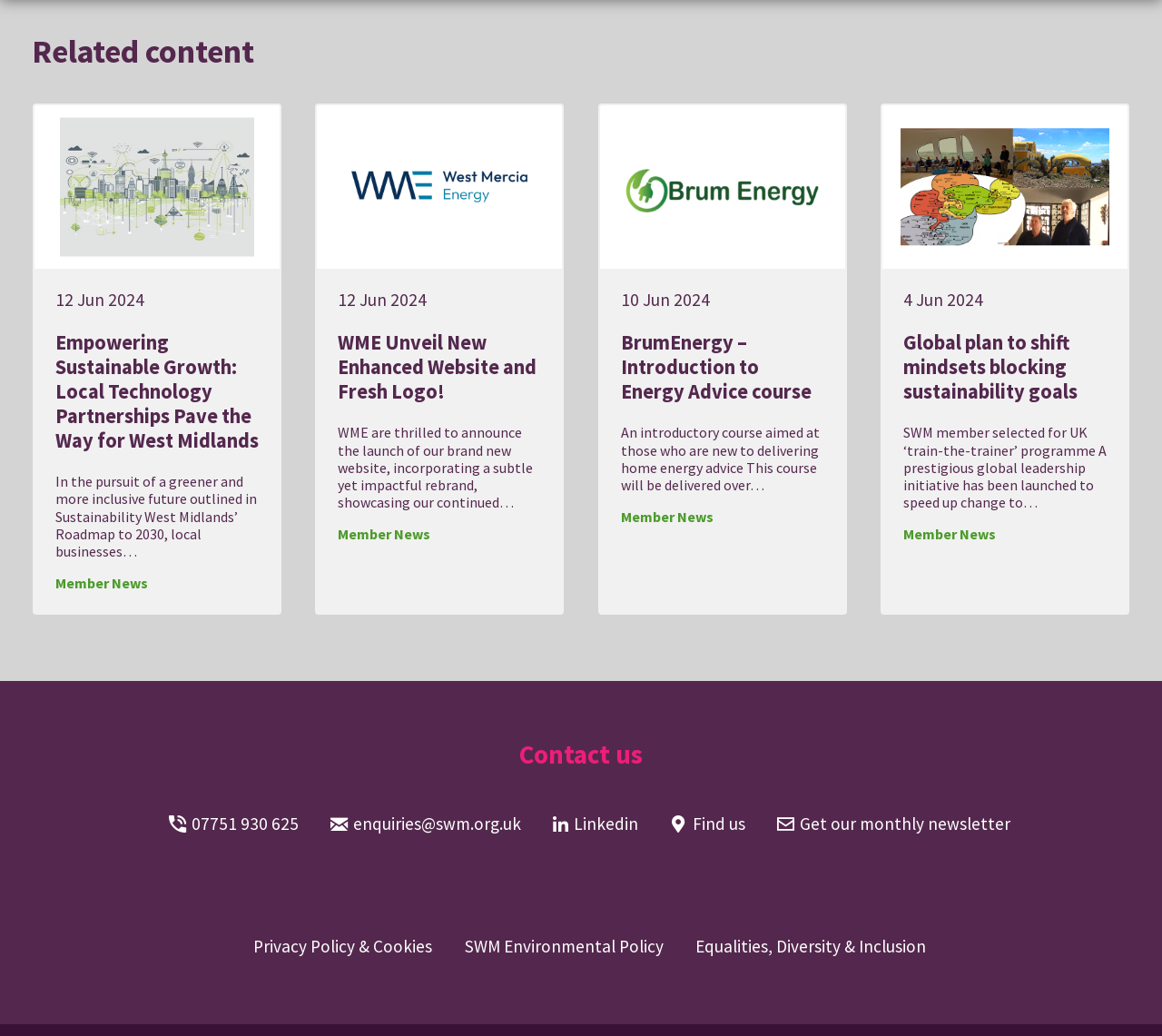What is the date of the 'Empowering Sustainable Growth' article?
Refer to the image and answer the question using a single word or phrase.

12 Jun 2024